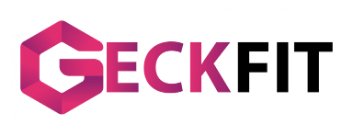What color is the word 'GeckFit' in?
Answer with a single word or phrase, using the screenshot for reference.

Black